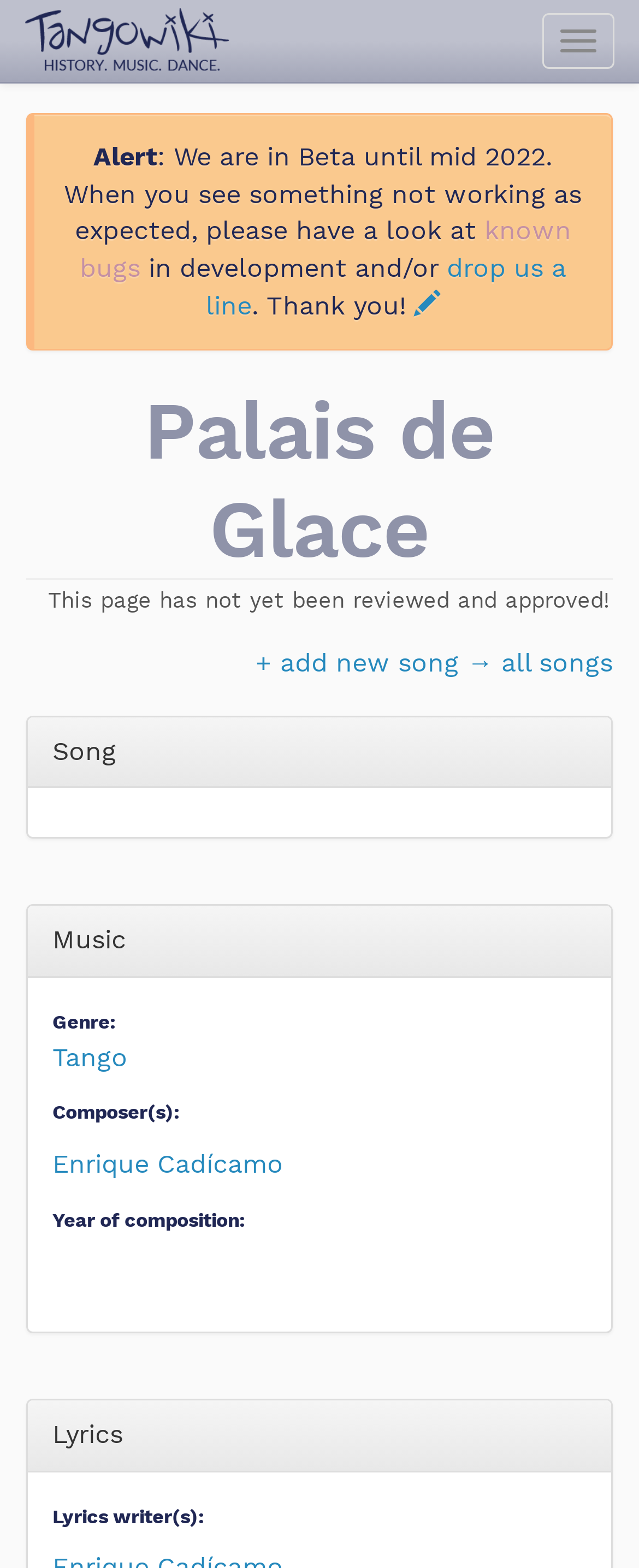Look at the image and write a detailed answer to the question: 
What is the purpose of the '→ all songs' link?

I inferred the purpose of the link by its text and location on the webpage. The link is located near the top of the page, and its text suggests that it allows users to view a list of all songs on the webpage.